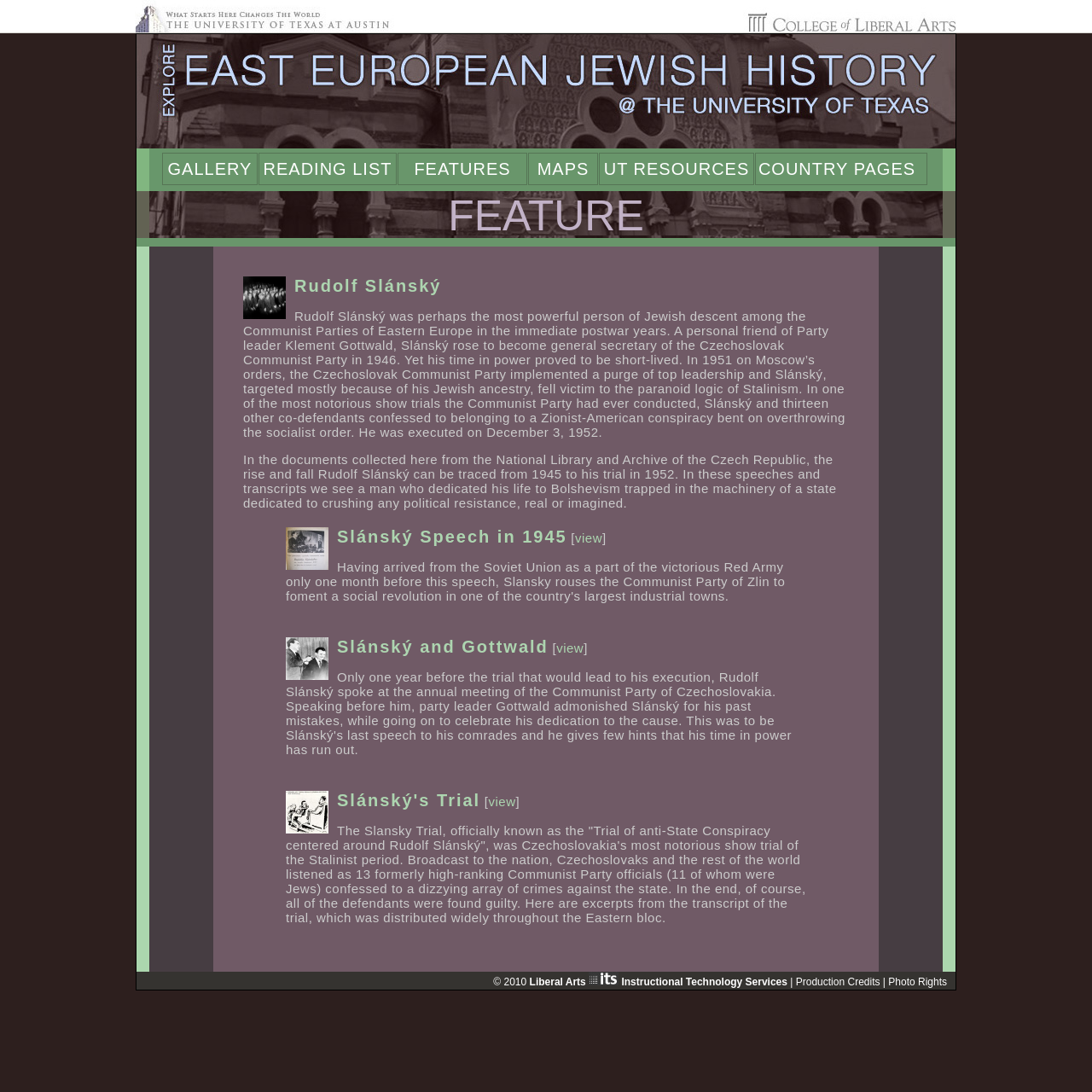How many images are there on the webpage?
Relying on the image, give a concise answer in one word or a brief phrase.

7